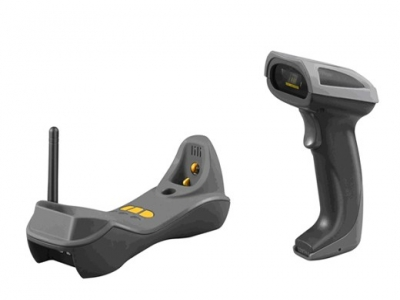Detail every significant feature and component of the image.

The image showcases the MINDEO Universal 1D Wireless Laser Barcode Scanner CS3290, a versatile scanning device designed for efficient barcode reading. It features a sleek design with a handheld scanner on the right and a cradle for charging and storage on the left. The scanner is equipped with buttons for easy operation, while the cradle includes a visible antenna for wireless connectivity. This barcode scanner is known for its outstanding performance, offering a reliable solution for various scanning tasks, making it a valuable tool for businesses and inventory management.